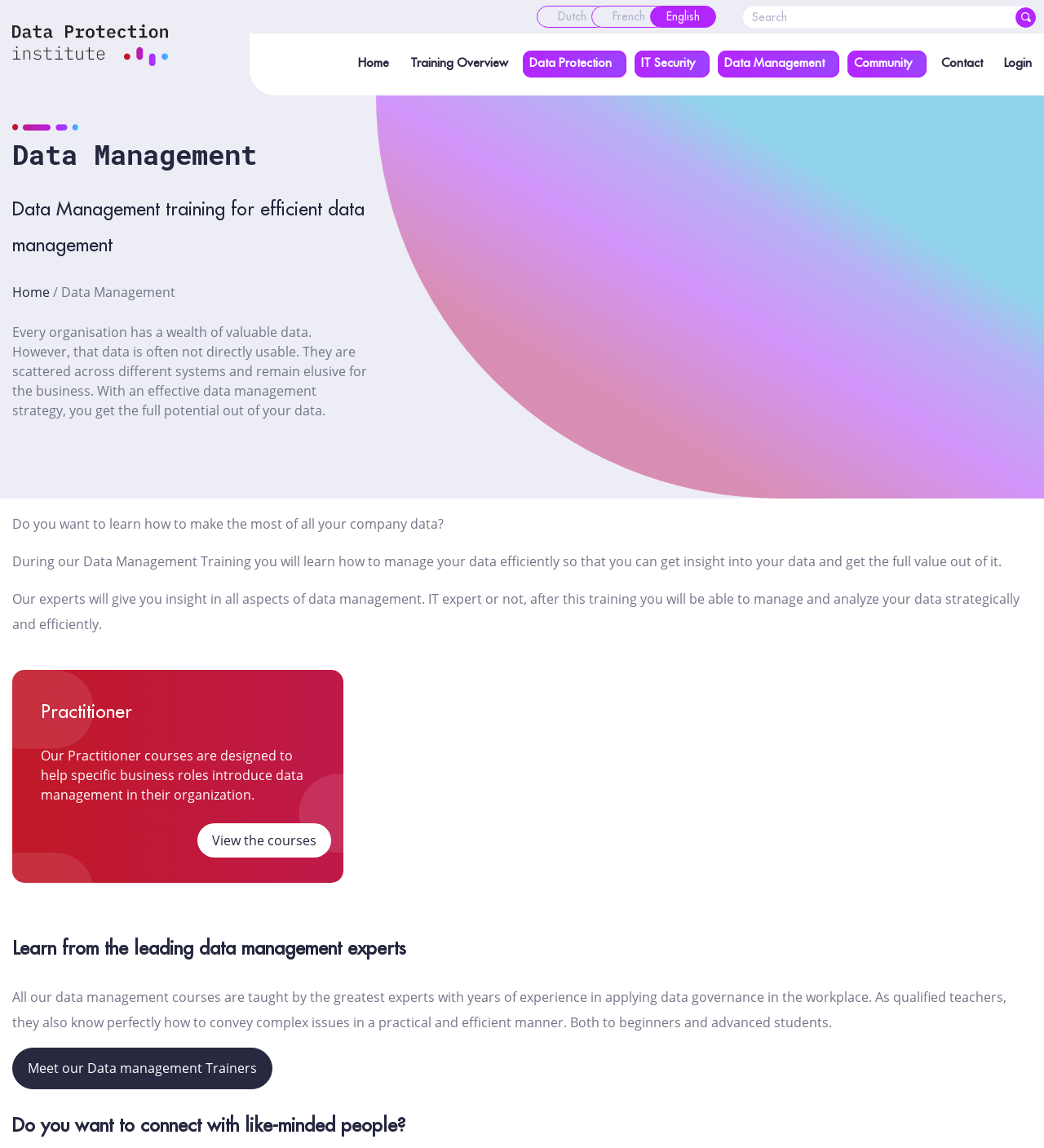Locate the bounding box coordinates of the area where you should click to accomplish the instruction: "Meet the data management trainers".

[0.012, 0.913, 0.261, 0.949]